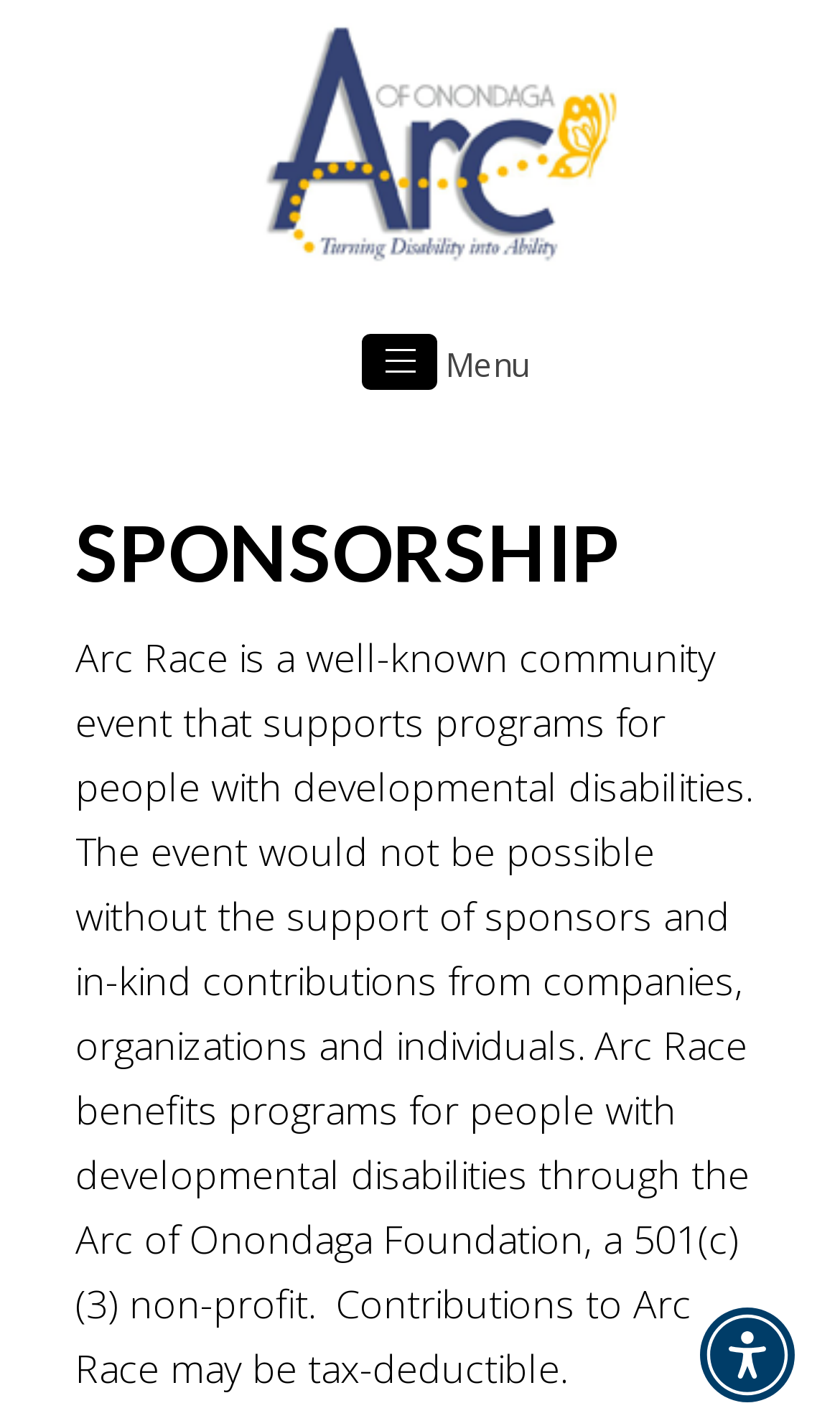What is the purpose of Arc Race?
Please interpret the details in the image and answer the question thoroughly.

According to the webpage, Arc Race benefits programs for people with developmental disabilities through the Arc of Onondaga Foundation, a 501(c)(3) non-profit.